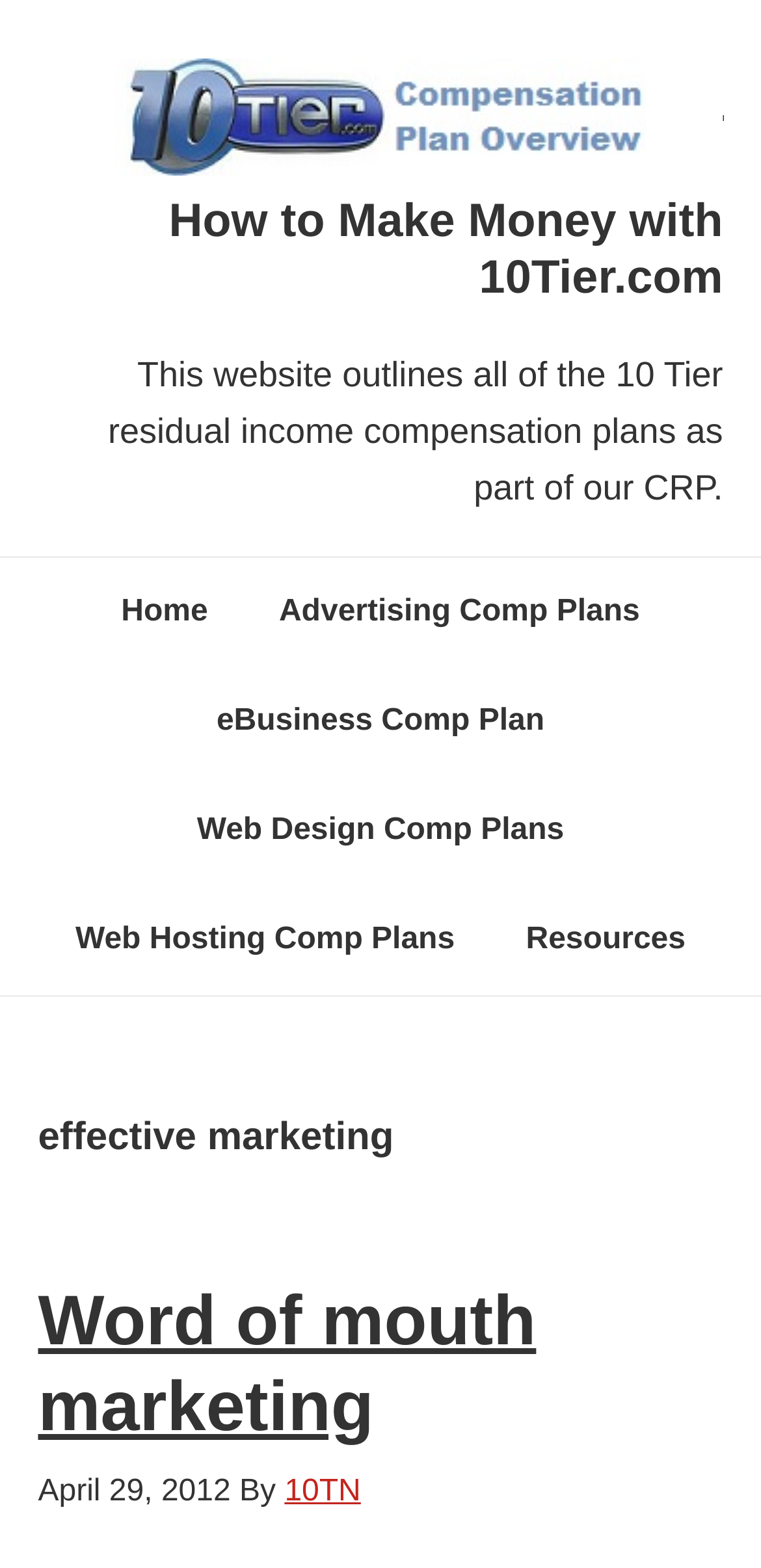Please give a concise answer to this question using a single word or phrase: 
How many links are there in the primary navigation?

6